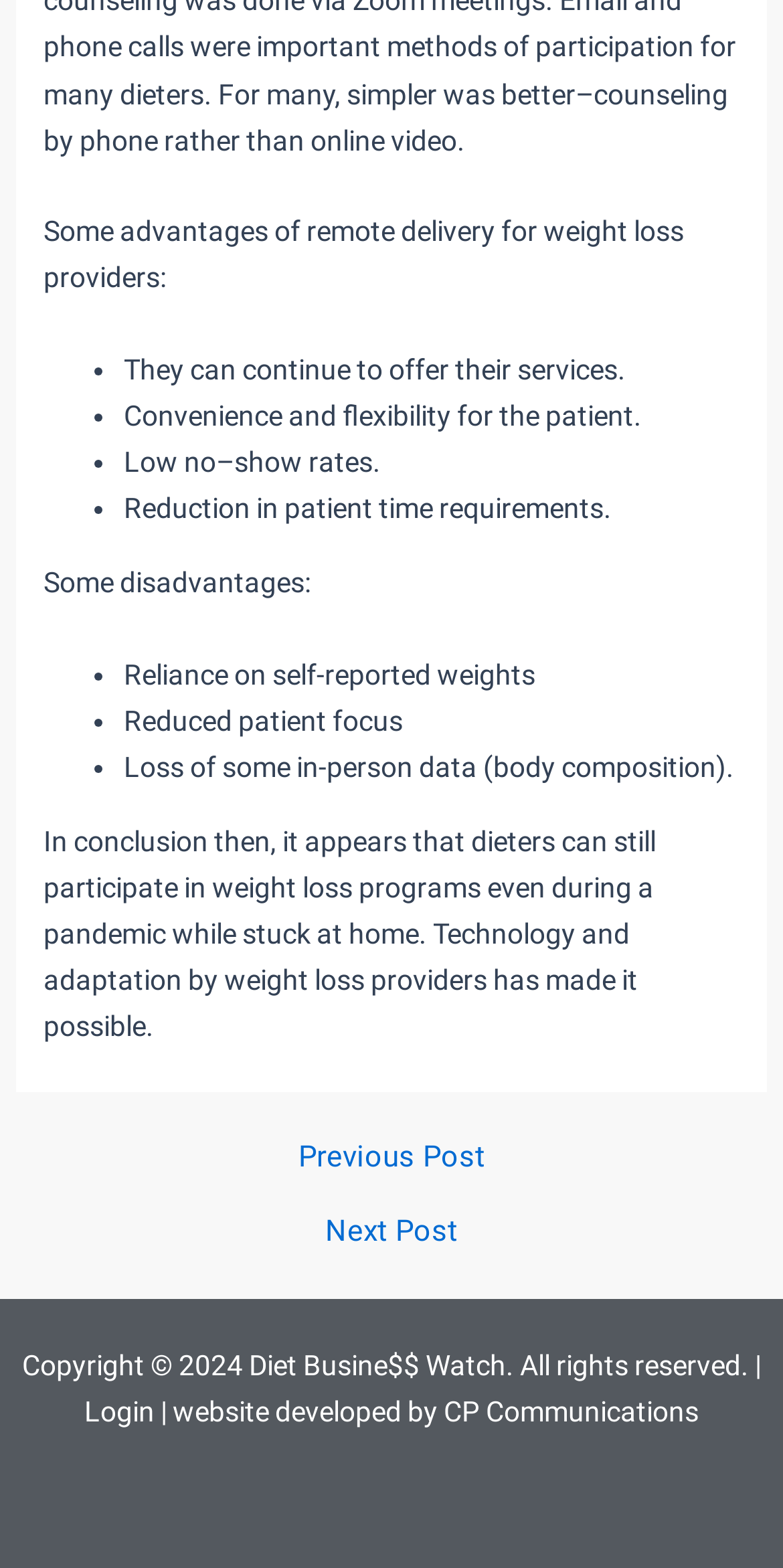Answer the question with a brief word or phrase:
What is the conclusion of the article?

Dieters can participate in weight loss programs remotely